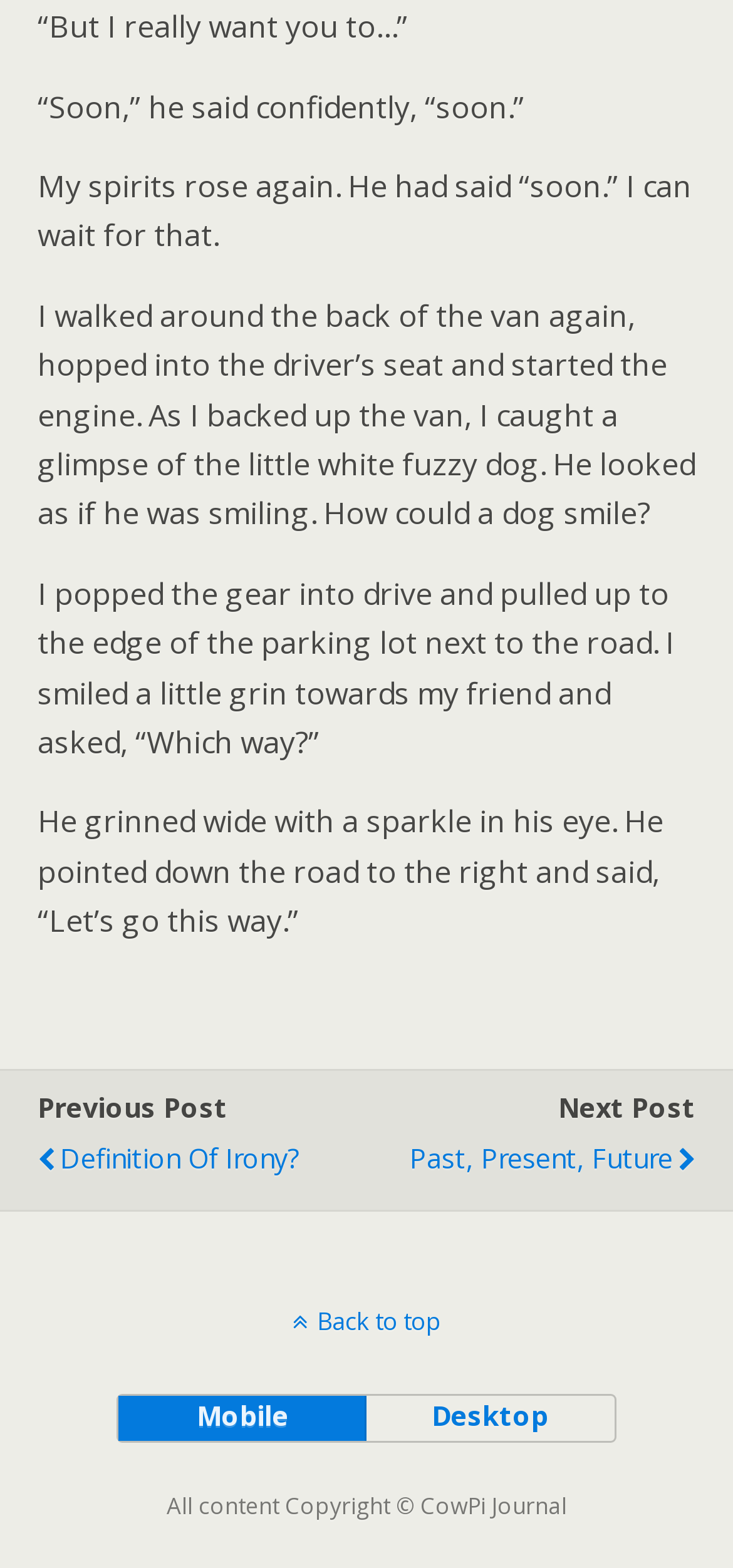What direction does the author's friend point to?
Provide an in-depth answer to the question, covering all aspects.

The author's friend points to the right direction because the text 'He pointed down the road to the right and said, “Let’s go this way.”' explicitly states the direction.